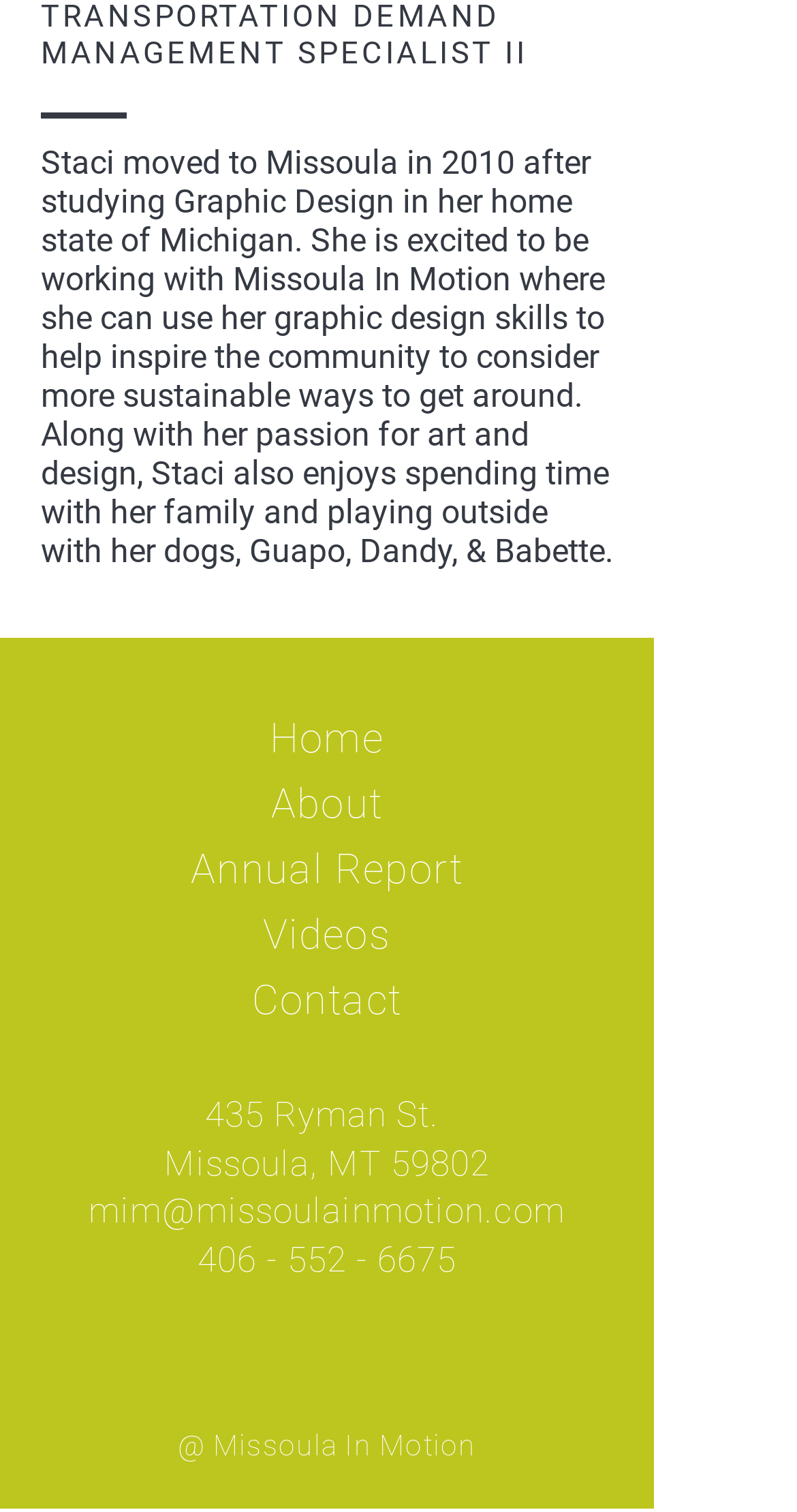What is Staci's profession?
Using the details shown in the screenshot, provide a comprehensive answer to the question.

Based on the StaticText element with the bounding box coordinates [0.051, 0.094, 0.769, 0.377], we can read that Staci studied Graphic Design in her home state of Michigan, which implies that her profession is Graphic Design.